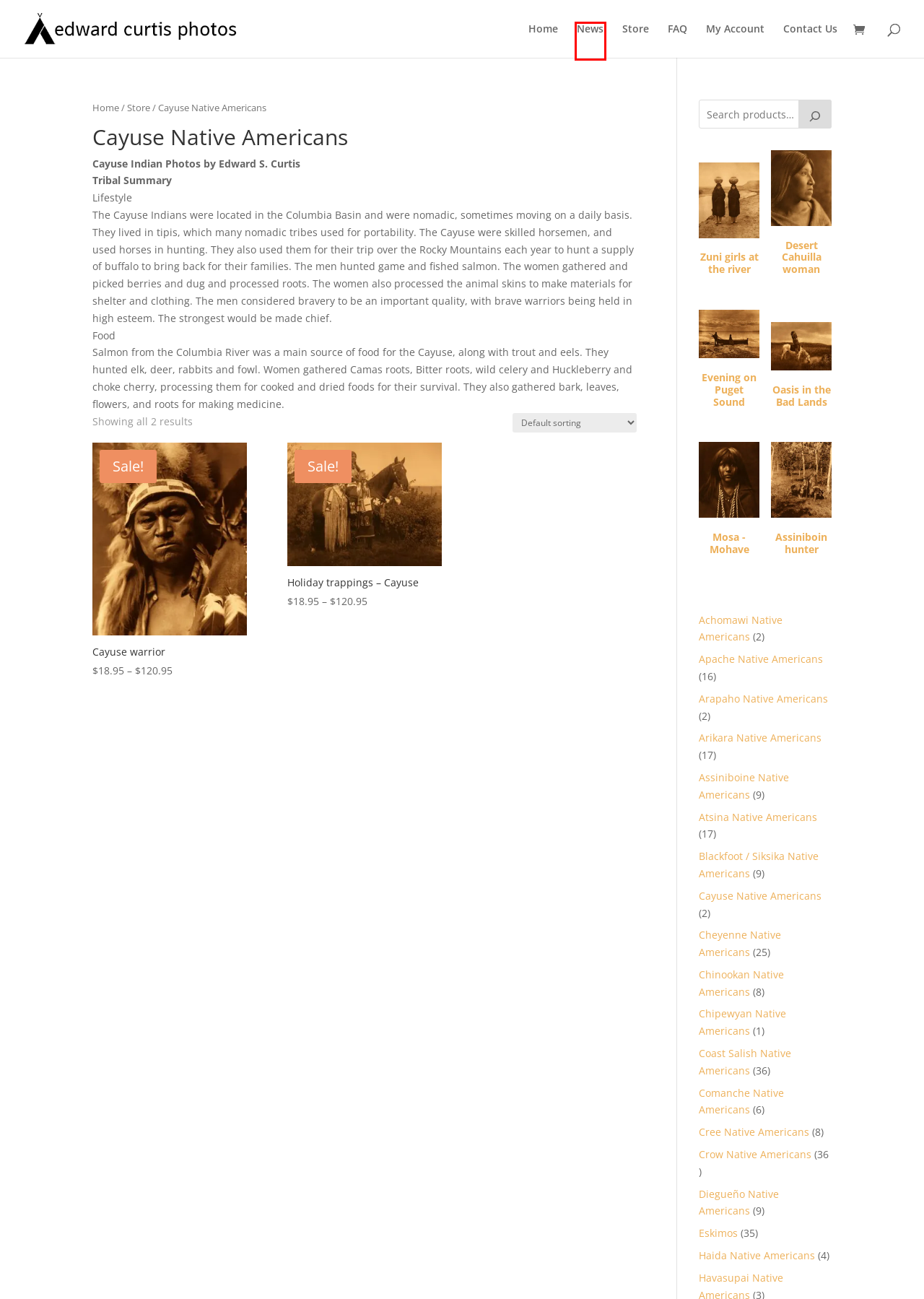Analyze the screenshot of a webpage with a red bounding box and select the webpage description that most accurately describes the new page resulting from clicking the element inside the red box. Here are the candidates:
A. News | Edward Curtis Photos
B. Chinookan Native Americans | Edward Curtis Photos
C. Coast Salish Native Americans | Edward Curtis Photos
D. Zuni girls at the river | Edward Curtis Photos
E. Contact Us | Edward Curtis Photos
F. Store | Edward Curtis Photos
G. Arikara Native Americans | Edward Curtis Photos
H. Cart | Edward Curtis Photos

A